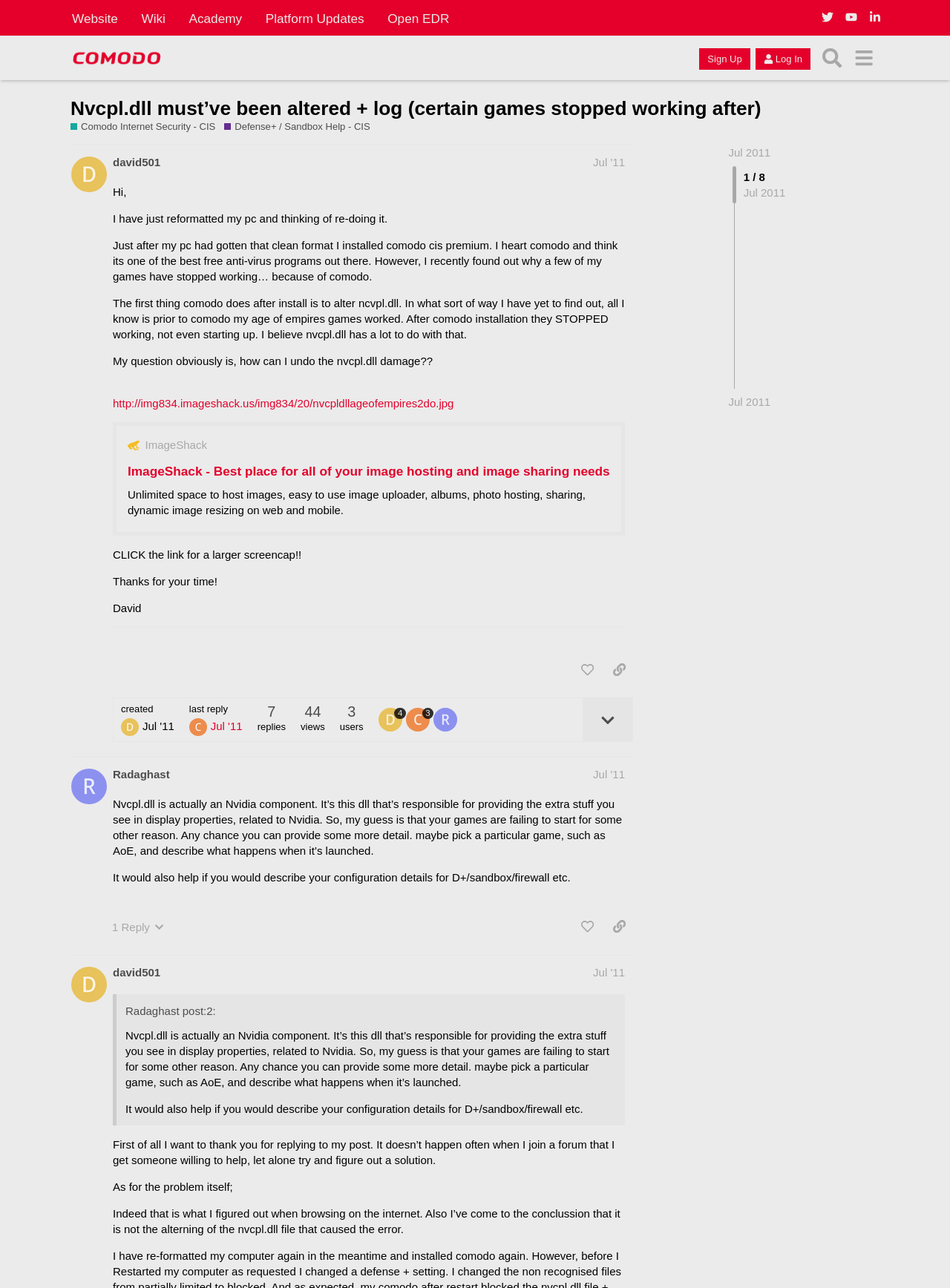What is the name of the user who made the second post? Observe the screenshot and provide a one-word or short phrase answer.

Radaghast